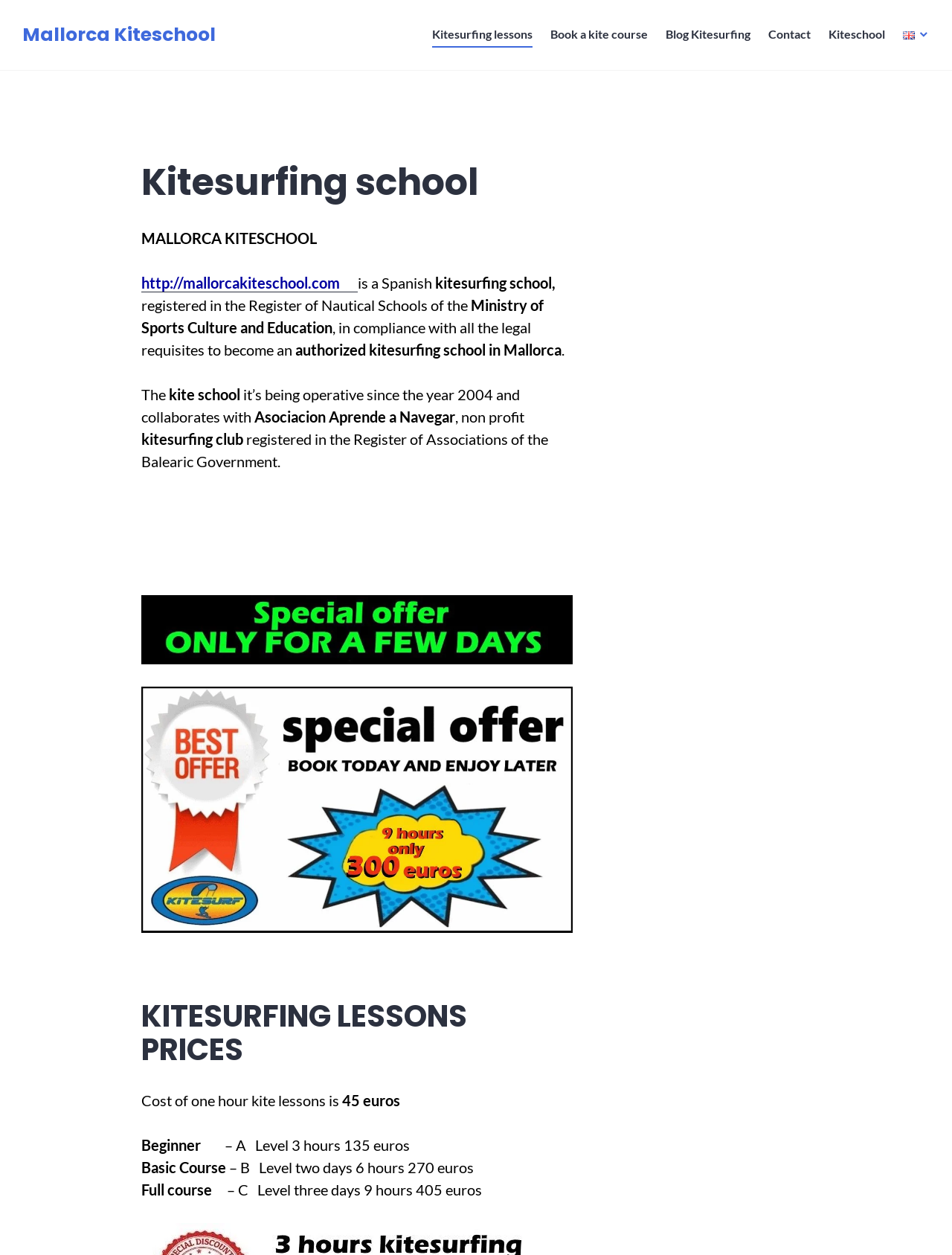Find the bounding box of the UI element described as: "bone". The bounding box coordinates should be given as four float values between 0 and 1, i.e., [left, top, right, bottom].

None